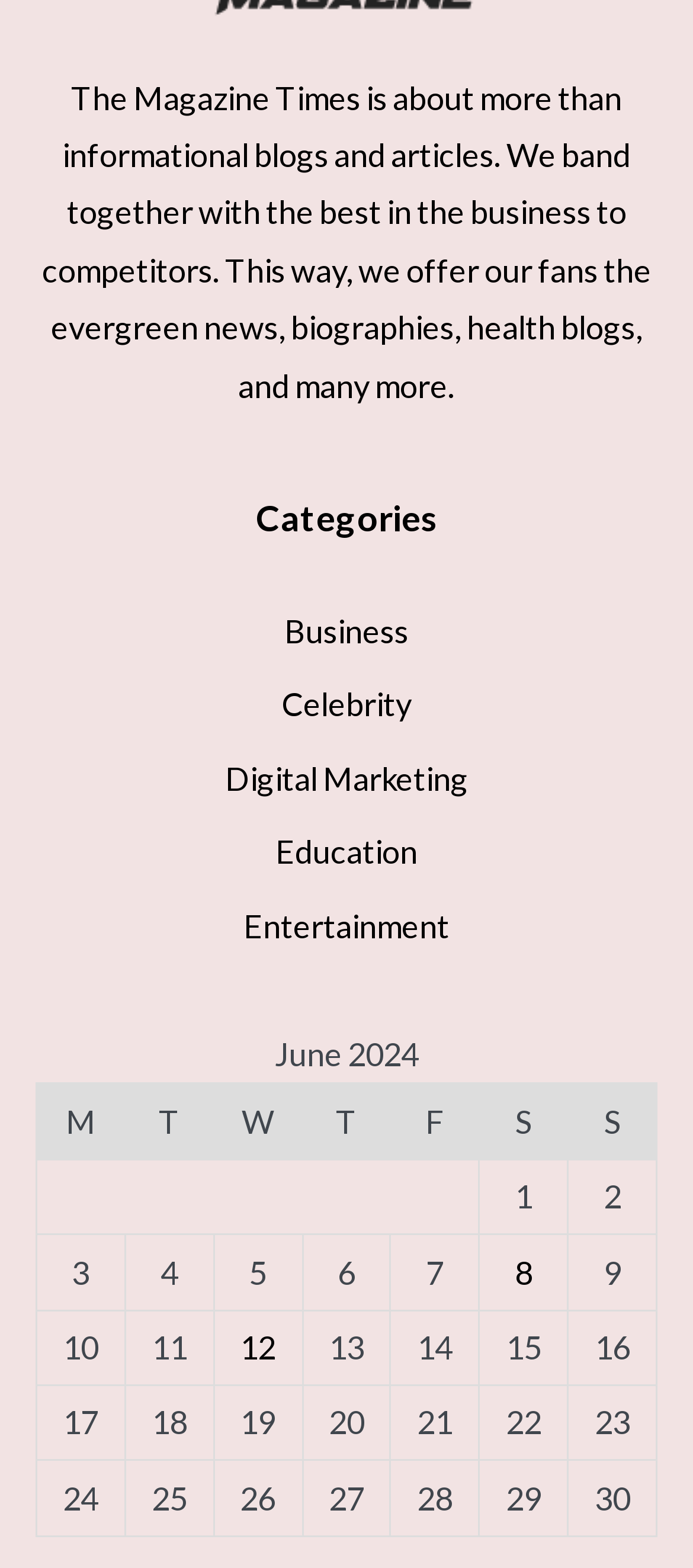What is the purpose of the website?
From the image, respond with a single word or phrase.

To provide news, biographies, health blogs, and more